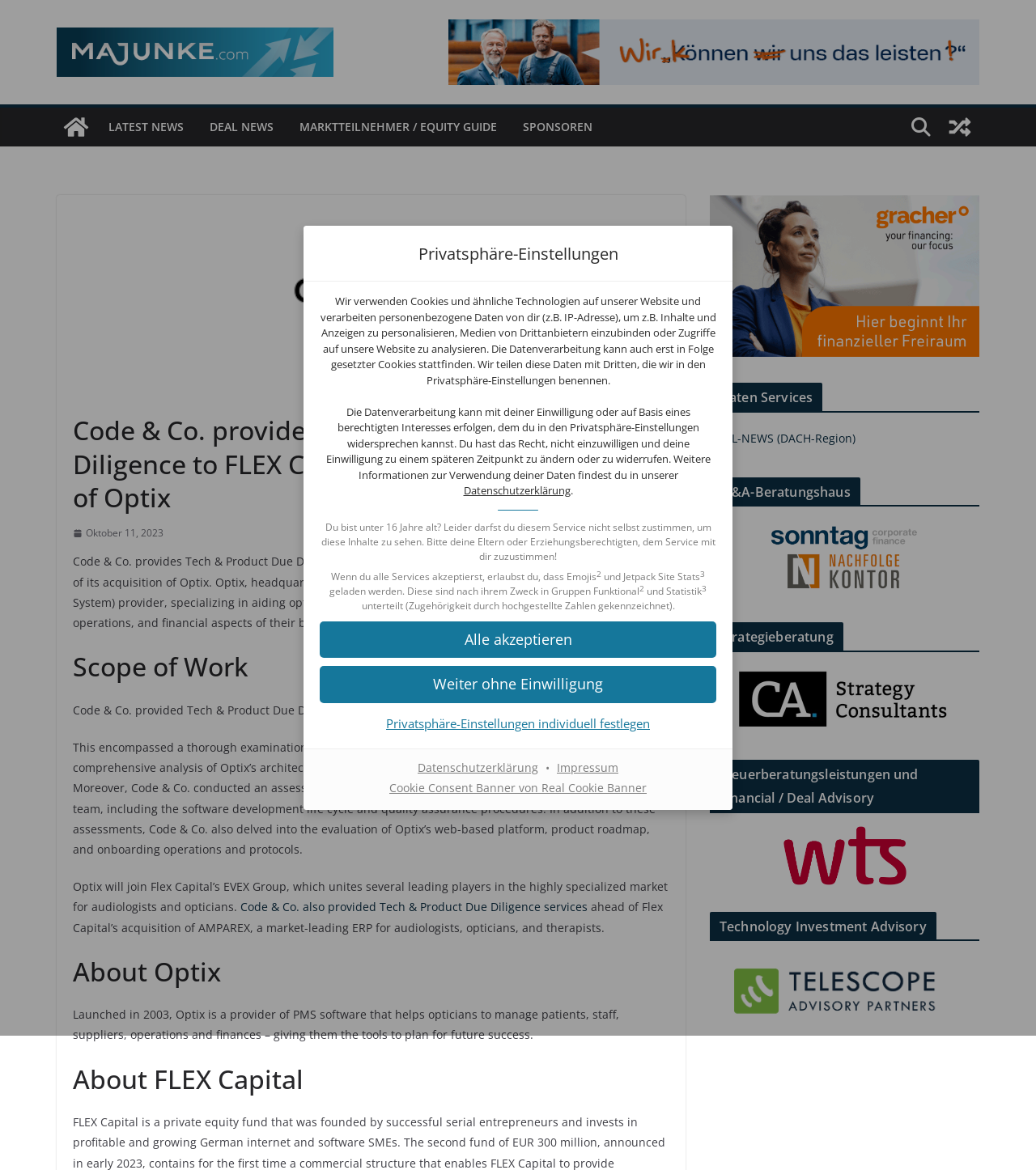Using a single word or phrase, answer the following question: 
What is the purpose of the dialog box?

Privacy settings